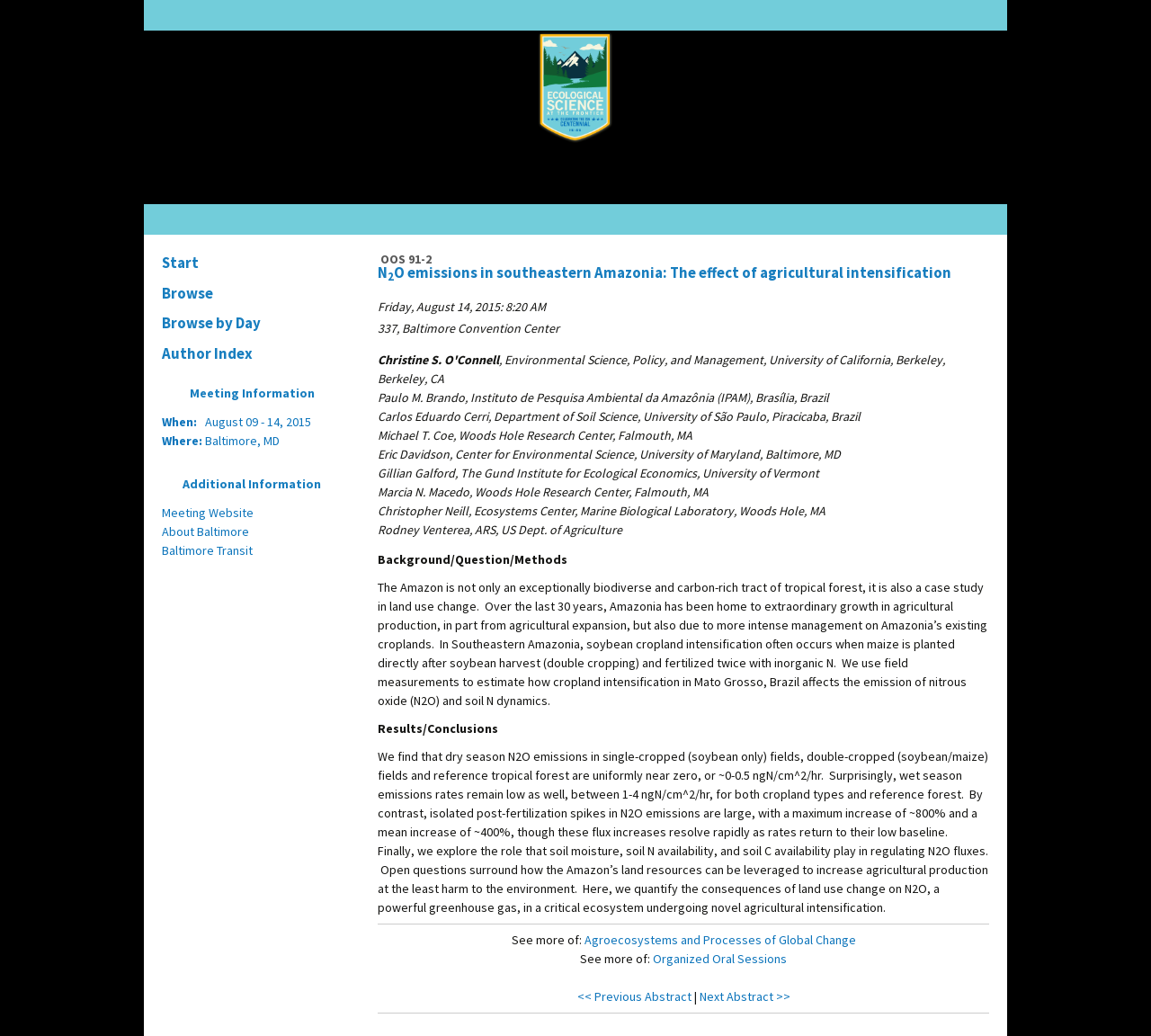Please determine the bounding box coordinates for the element that should be clicked to follow these instructions: "Visit the meeting website".

[0.141, 0.487, 0.22, 0.503]